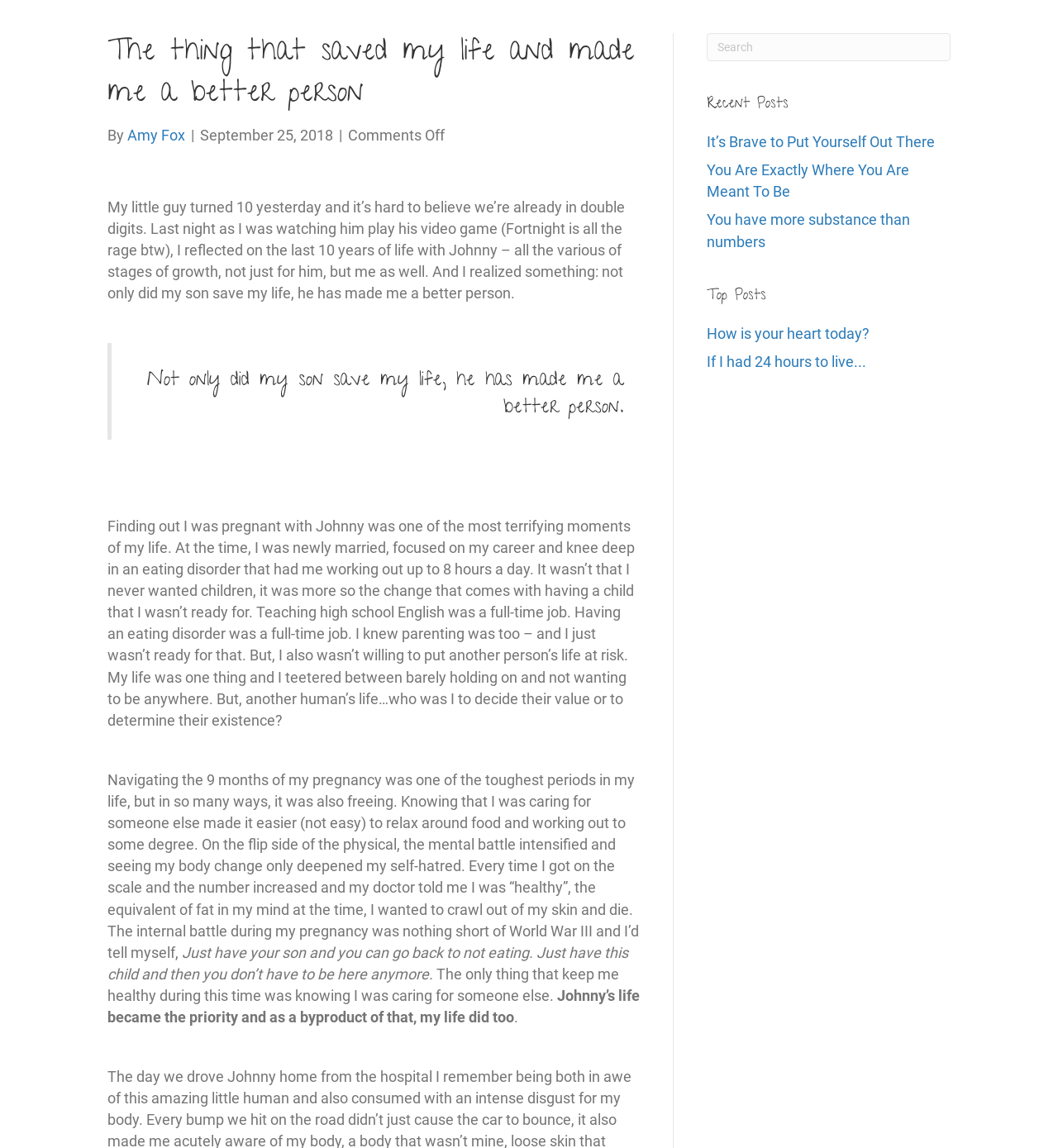Provide the bounding box coordinates, formatted as (top-left x, top-left y, bottom-right x, bottom-right y), with all values being floating point numbers between 0 and 1. Identify the bounding box of the UI element that matches the description: aria-label="Search" name="s" placeholder="Search"

[0.668, 0.029, 0.898, 0.053]